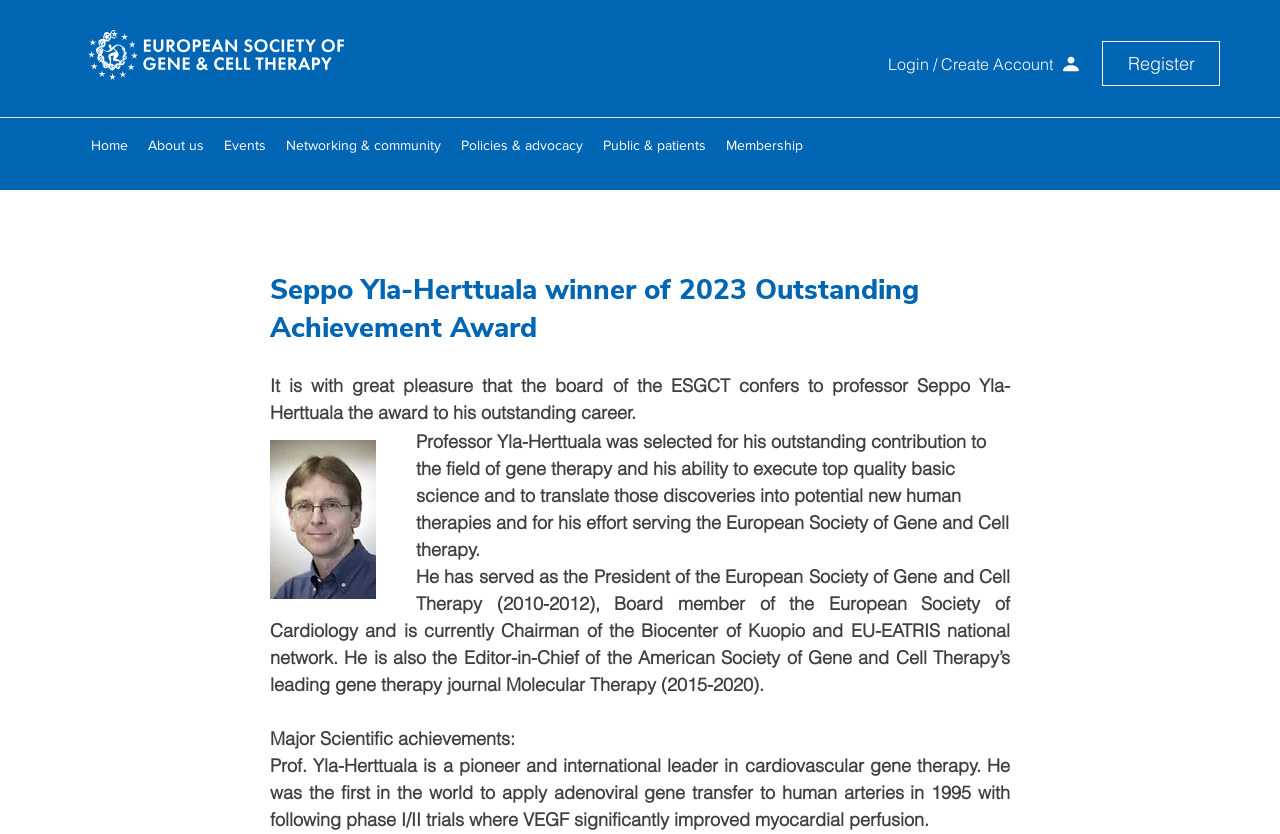Please identify the coordinates of the bounding box that should be clicked to fulfill this instruction: "Click on the 'Login / Create Account' link".

[0.659, 0.047, 0.845, 0.107]